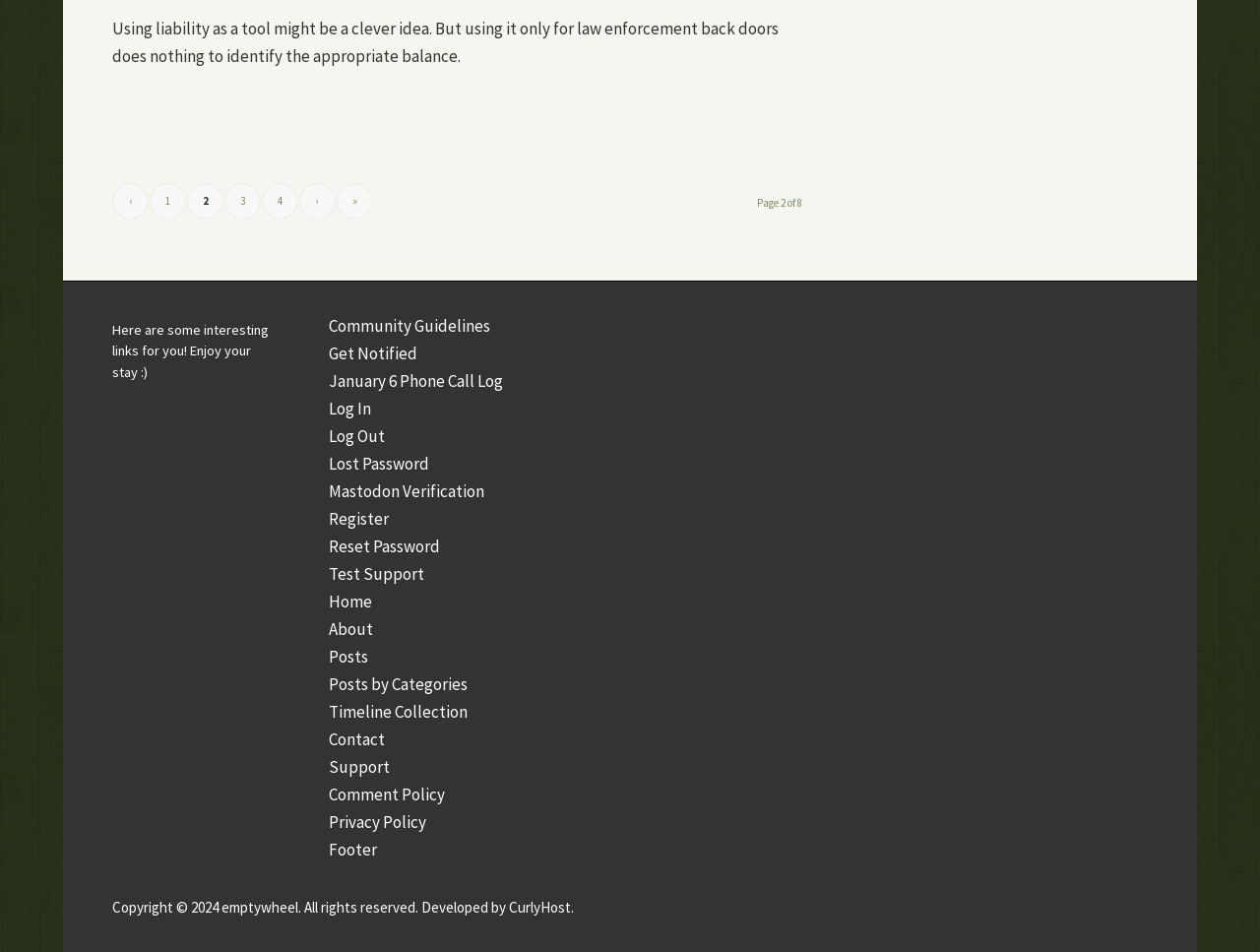Predict the bounding box of the UI element that fits this description: "Community Guidelines".

[0.261, 0.33, 0.389, 0.353]